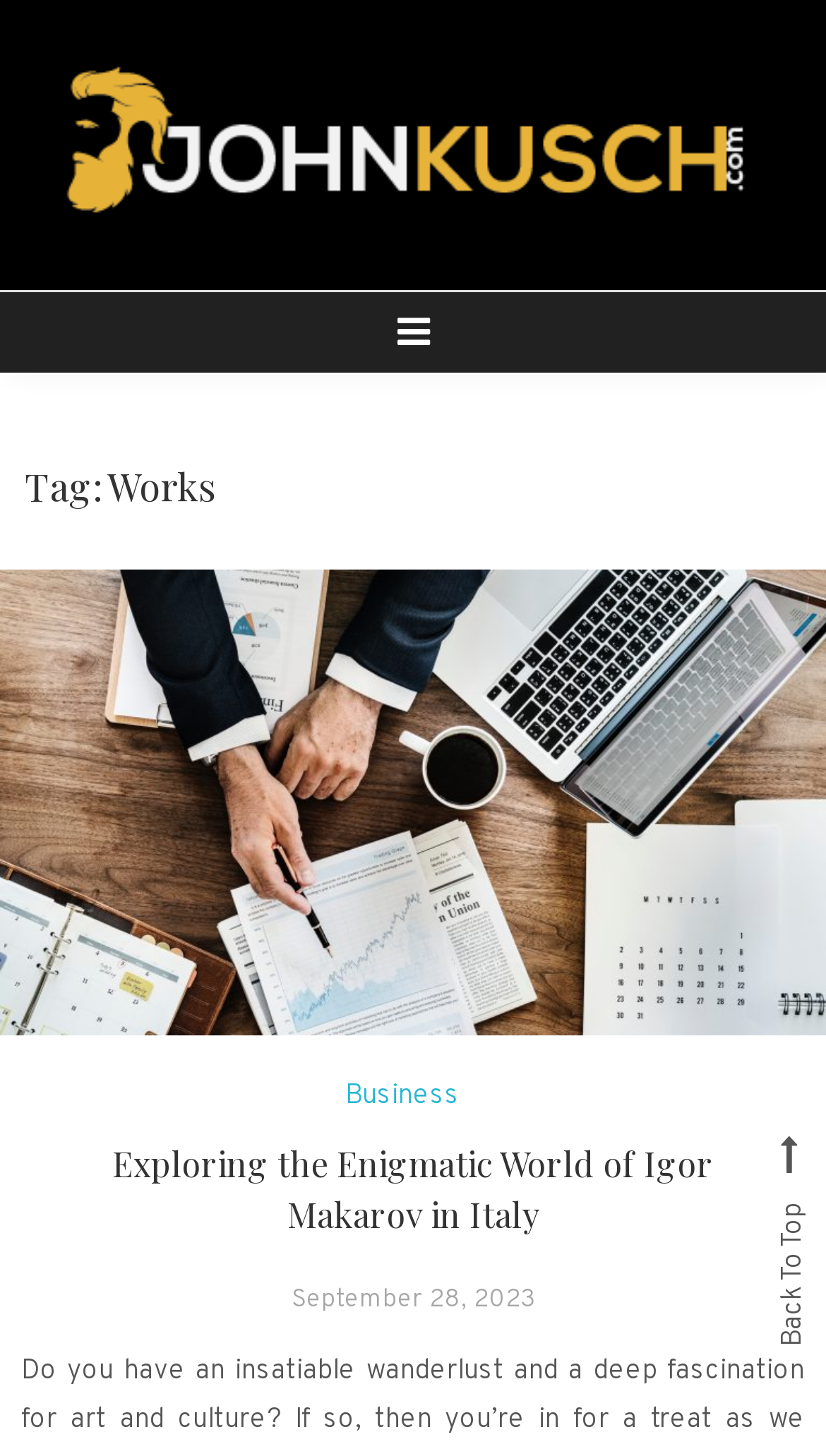Using the webpage screenshot and the element description Reject, determine the bounding box coordinates. Specify the coordinates in the format (top-left x, top-left y, bottom-right x, bottom-right y) with values ranging from 0 to 1.

None